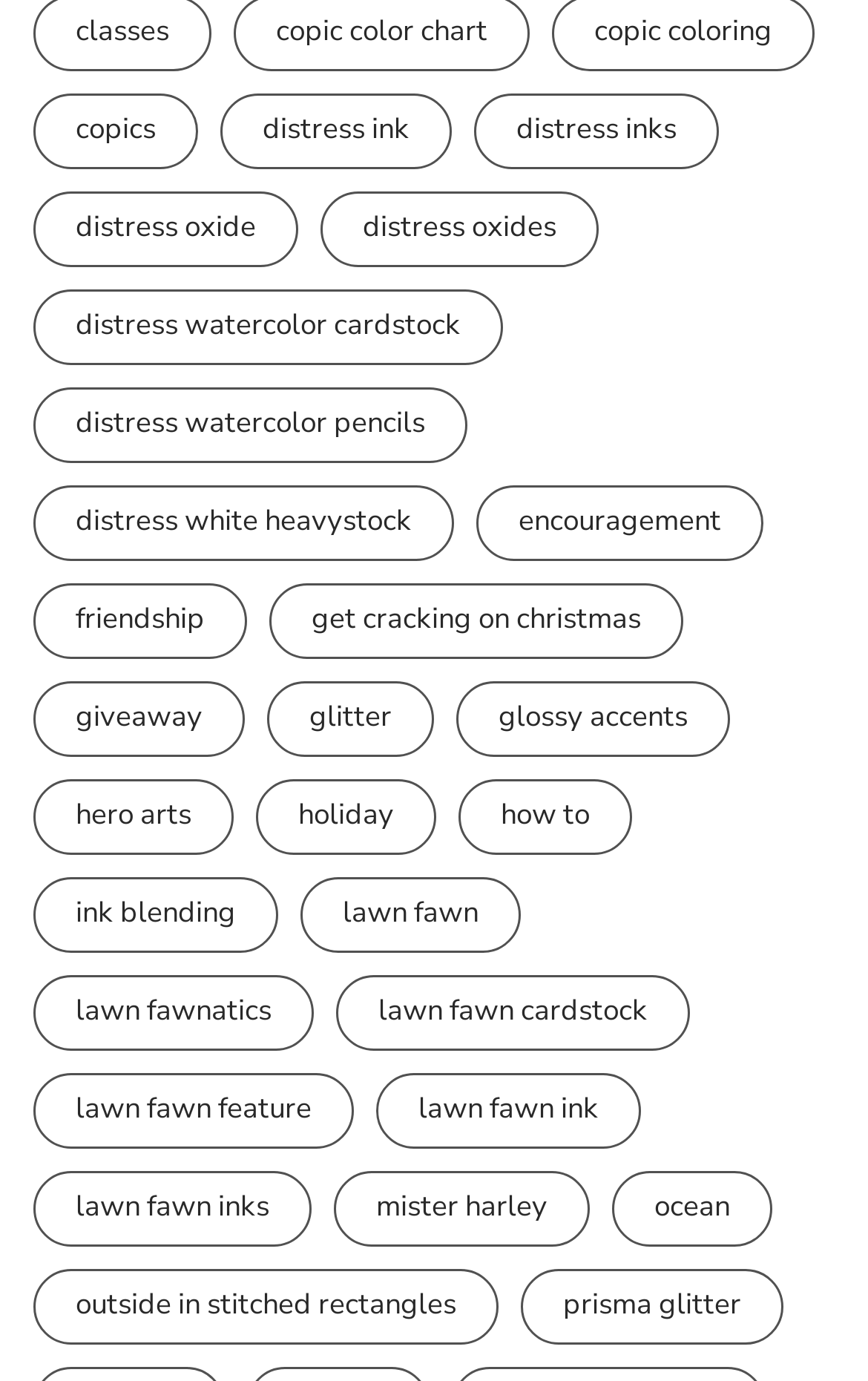What is the category with the fewest items?
Carefully analyze the image and provide a detailed answer to the question.

By examining the links on the webpage, I found that the category 'giveaway' has the fewest items, with 65 items listed.